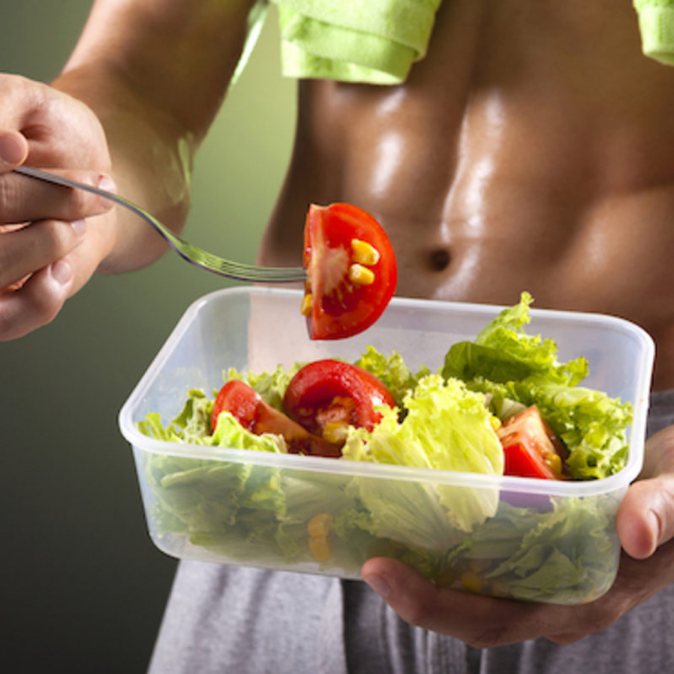Please provide a comprehensive response to the question below by analyzing the image: 
What is the main theme conveyed by the image?

The image conveys a message of balance between hard training and mindful eating, which is essential for achieving fitness goals, reflecting a commitment to both fitness and proper diet.